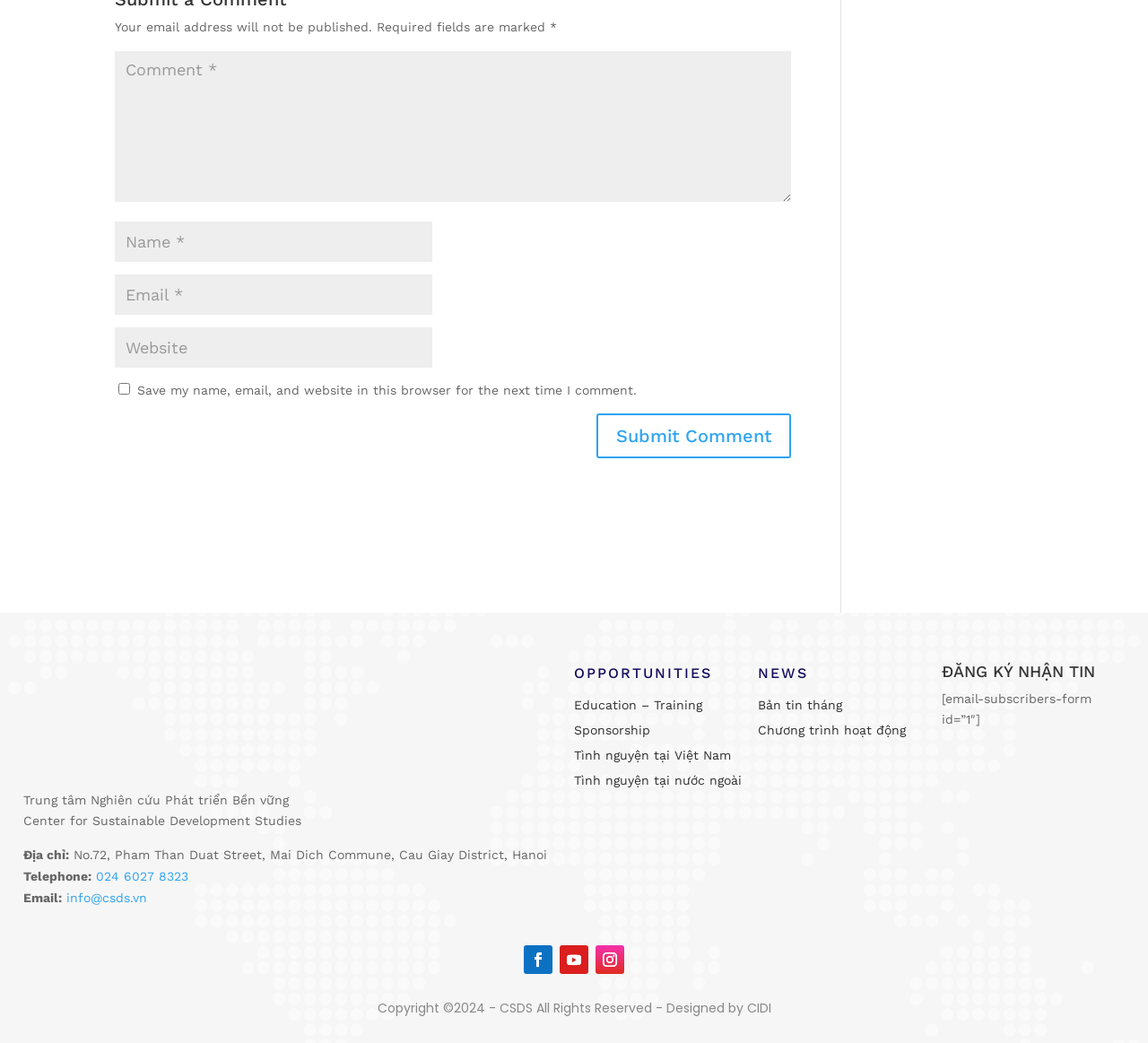Please indicate the bounding box coordinates for the clickable area to complete the following task: "Click on the link to view opportunities in education and training". The coordinates should be specified as four float numbers between 0 and 1, i.e., [left, top, right, bottom].

[0.5, 0.669, 0.612, 0.683]